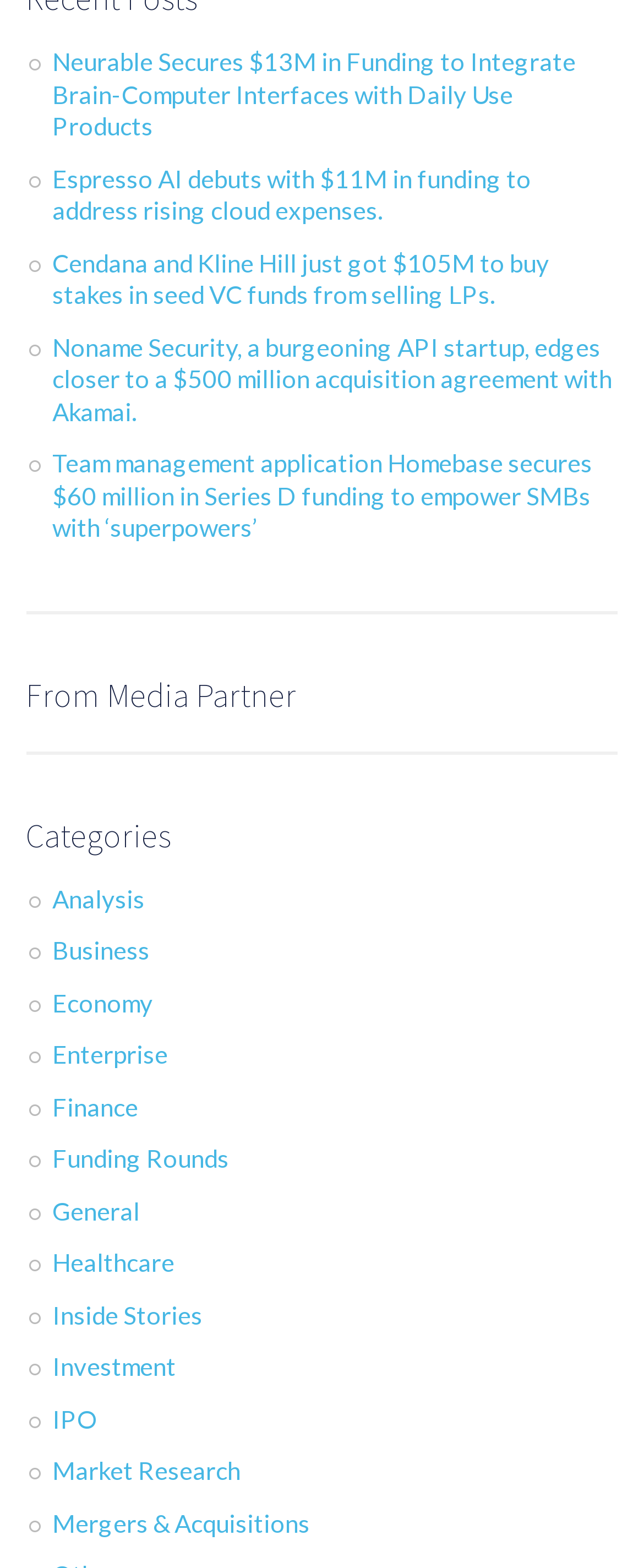Kindly determine the bounding box coordinates for the area that needs to be clicked to execute this instruction: "Learn about Homebase's Series D funding".

[0.081, 0.286, 0.919, 0.346]